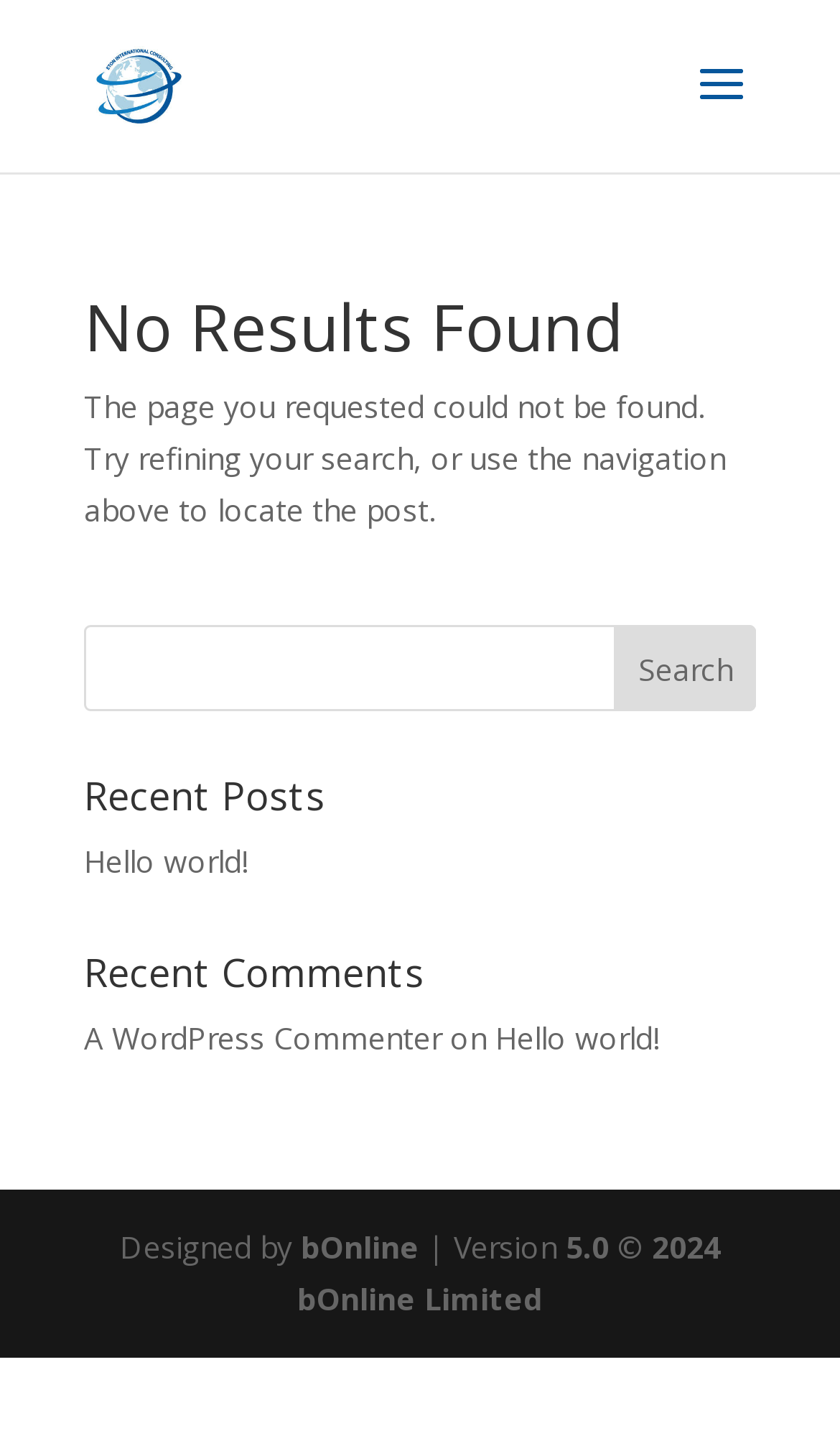Return the bounding box coordinates of the UI element that corresponds to this description: "Hello world!". The coordinates must be given as four float numbers in the range of 0 and 1, [left, top, right, bottom].

[0.1, 0.588, 0.295, 0.617]